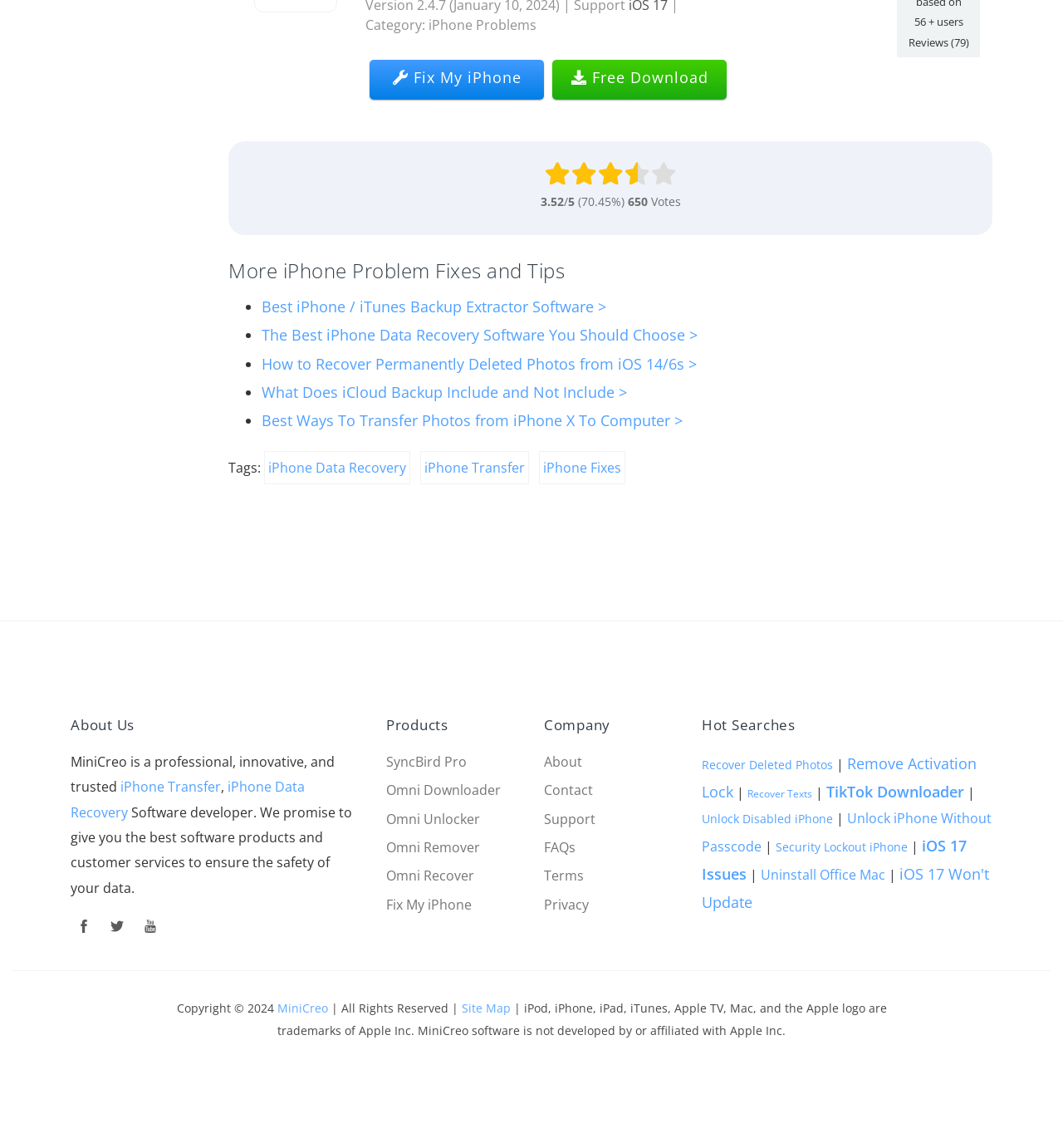Please specify the bounding box coordinates of the clickable region necessary for completing the following instruction: "Learn more about iPhone problem fixes and tips". The coordinates must consist of four float numbers between 0 and 1, i.e., [left, top, right, bottom].

[0.215, 0.223, 0.934, 0.249]